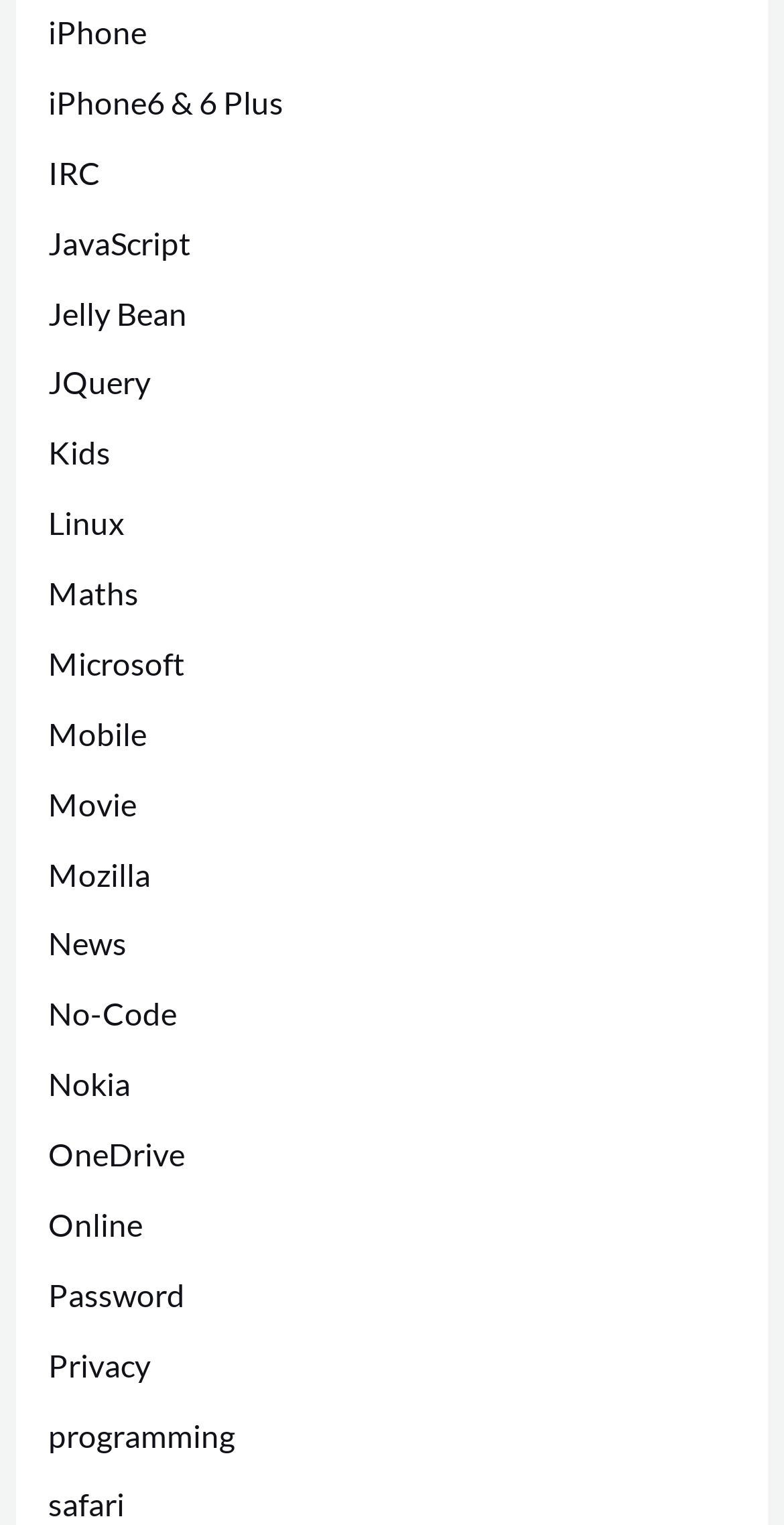Determine the bounding box for the UI element as described: "Jelly Bean". The coordinates should be represented as four float numbers between 0 and 1, formatted as [left, top, right, bottom].

[0.061, 0.193, 0.238, 0.217]